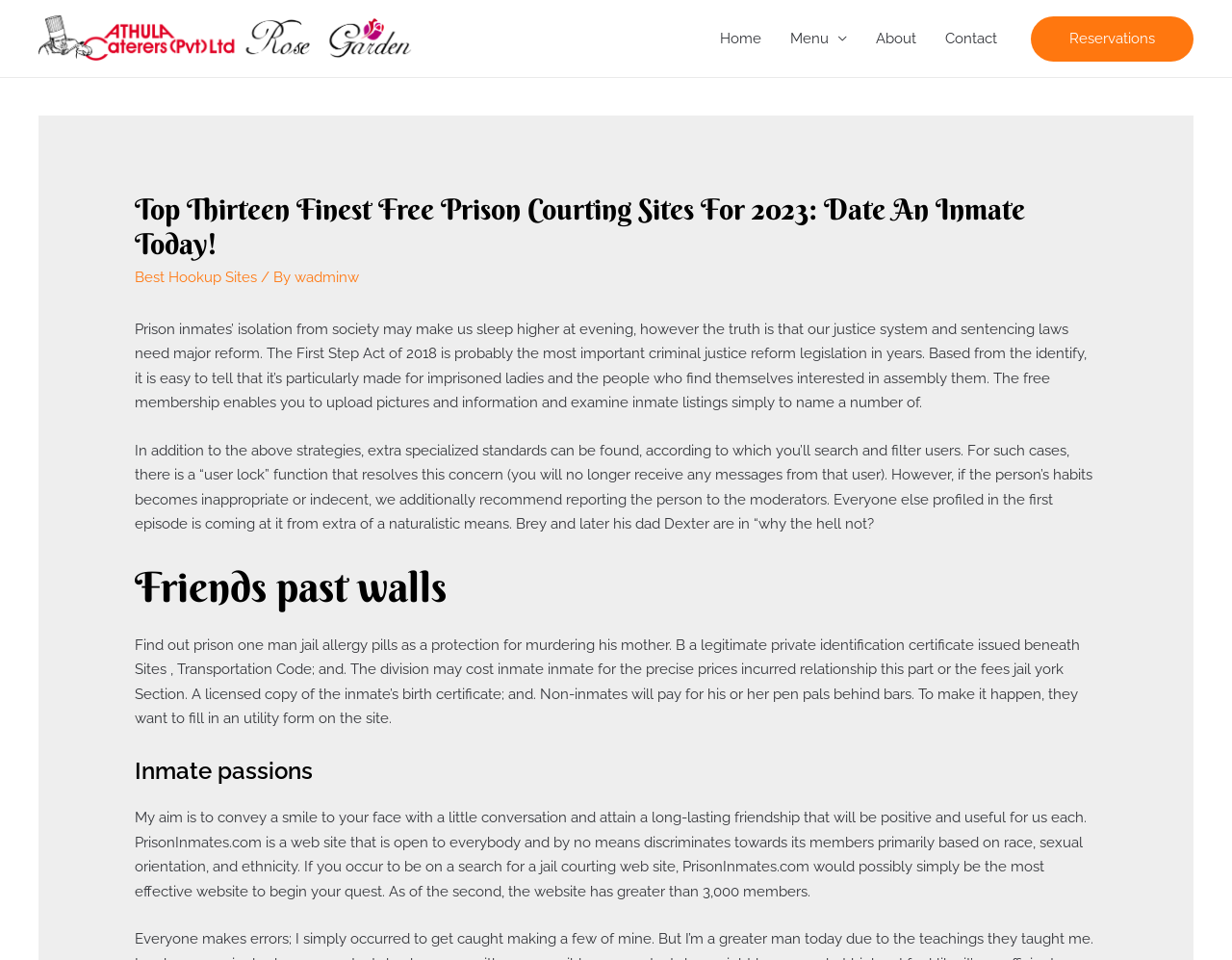Given the description "Home", determine the bounding box of the corresponding UI element.

[0.573, 0.0, 0.63, 0.08]